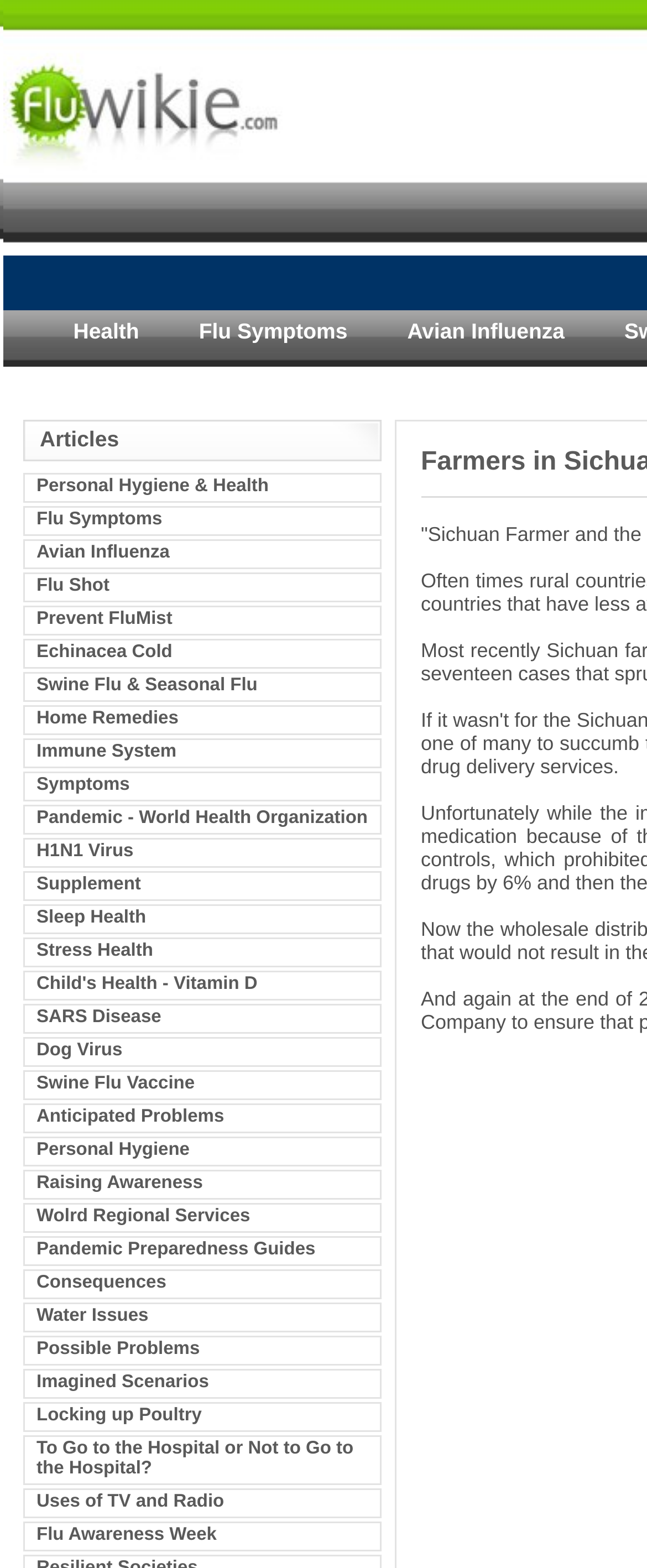Find the bounding box coordinates of the clickable area required to complete the following action: "Read the 'Blog'".

None